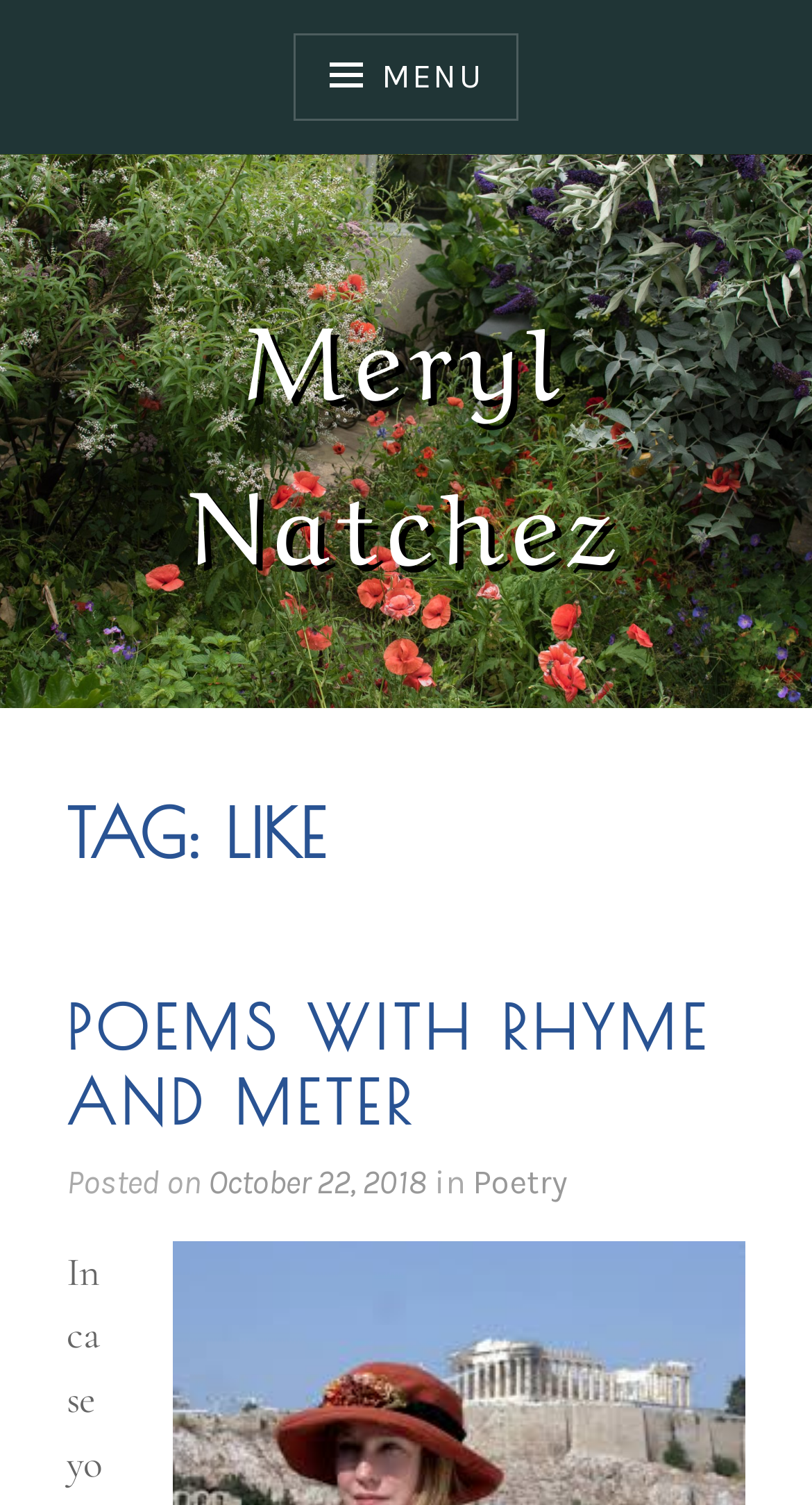Identify the bounding box coordinates for the UI element described by the following text: "Meryl Natchez". Provide the coordinates as four float numbers between 0 and 1, in the format [left, top, right, bottom].

[0.234, 0.181, 0.766, 0.392]